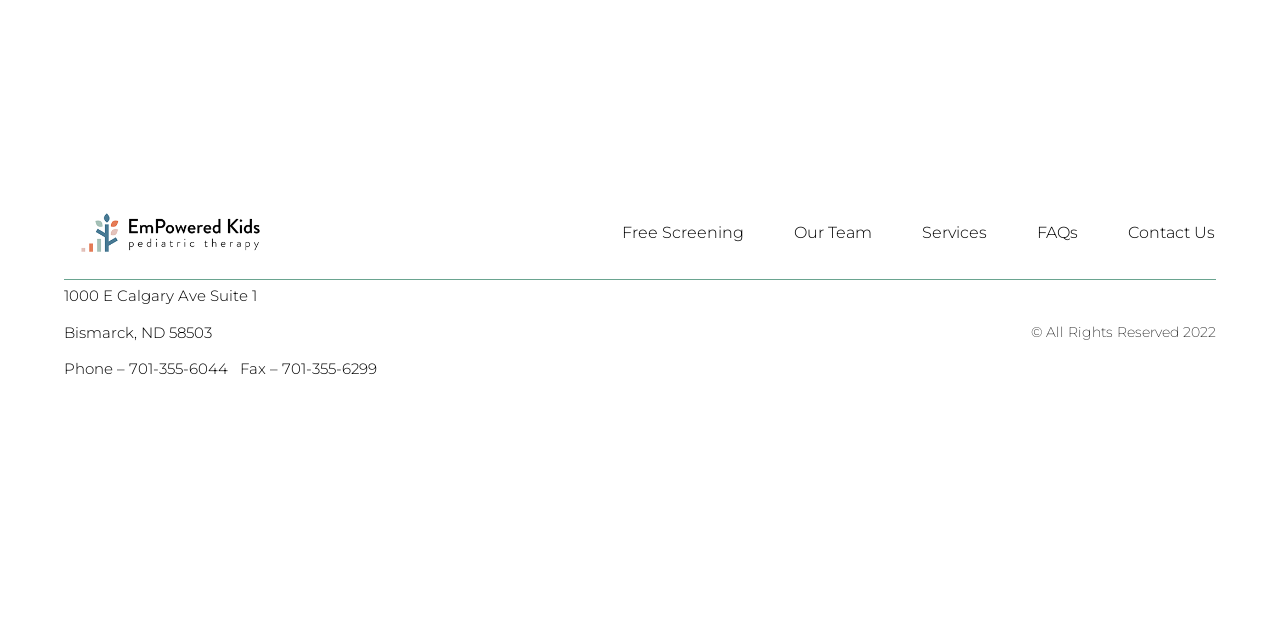Provide the bounding box coordinates of the UI element this sentence describes: "Services".

[0.72, 0.348, 0.771, 0.379]